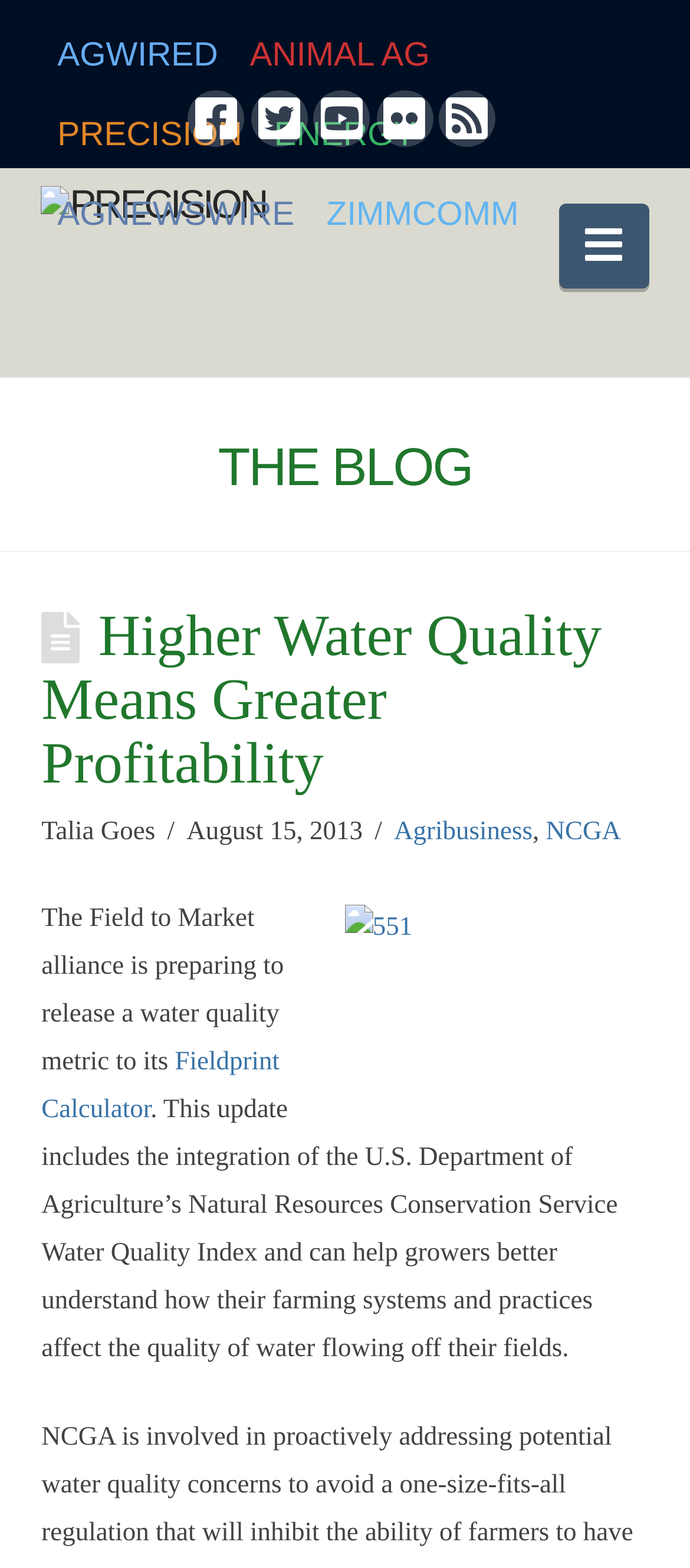Return the bounding box coordinates of the UI element that corresponds to this description: "Energy". The coordinates must be given as four float numbers in the range of 0 and 1, [left, top, right, bottom].

[0.374, 0.058, 0.626, 0.108]